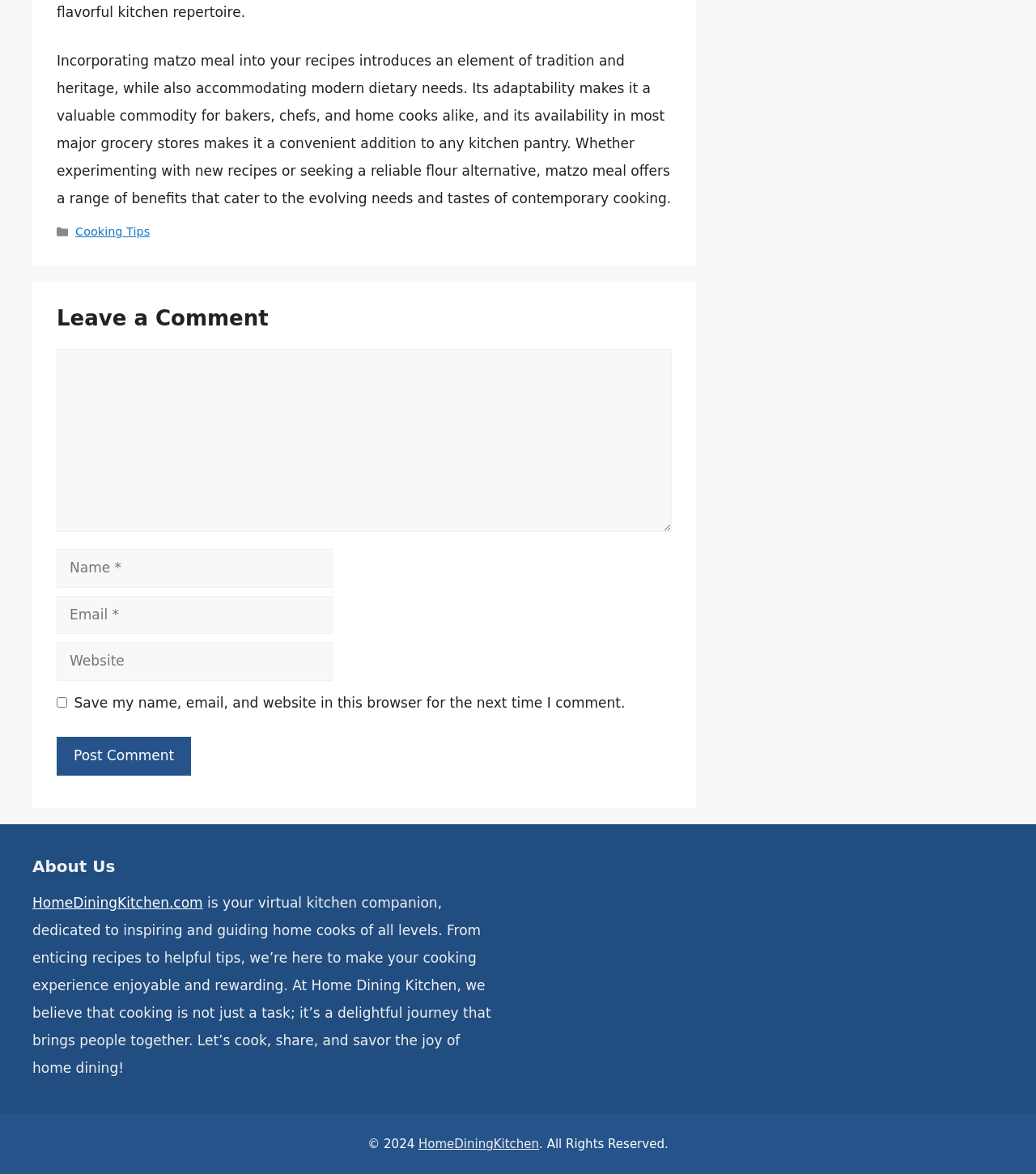Find the UI element described as: "parent_node: Comment name="url" placeholder="Website"" and predict its bounding box coordinates. Ensure the coordinates are four float numbers between 0 and 1, [left, top, right, bottom].

[0.055, 0.547, 0.321, 0.58]